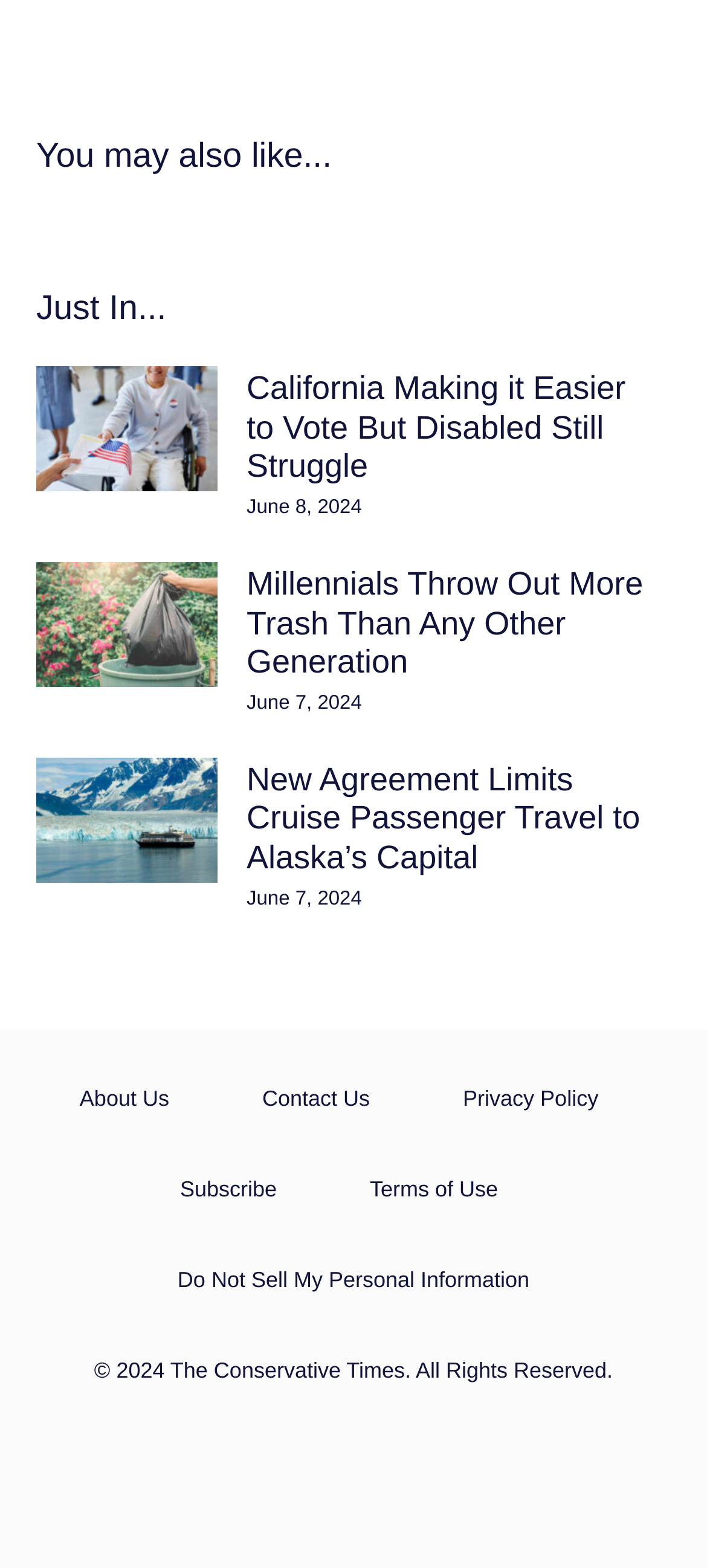What is the date of the second news article?
From the image, respond with a single word or phrase.

June 7, 2024